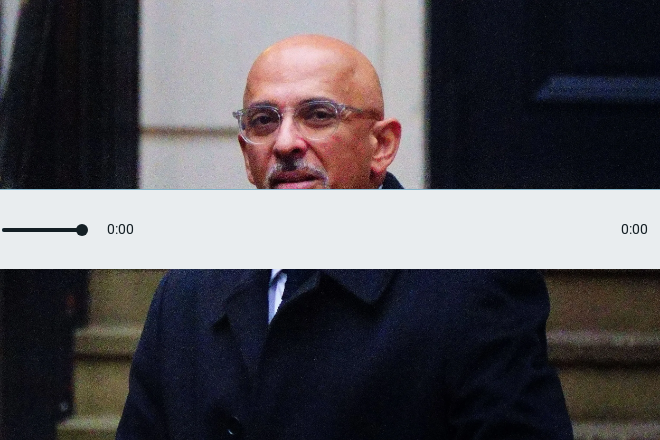Break down the image into a detailed narrative.

The image features a man with a bald head and glasses, dressed in a dark coat, expressing a serious demeanor as he stands outdoors against a backdrop of a building entrance. The image is partially obscured by a user interface element that includes a play button and a timeline slider, indicating the presence of audio or video content, which suggests the viewer may have the option to interact with the media related to this scene. The overall atmosphere reflects a moment of significance, potentially related to political or newsworthy events.